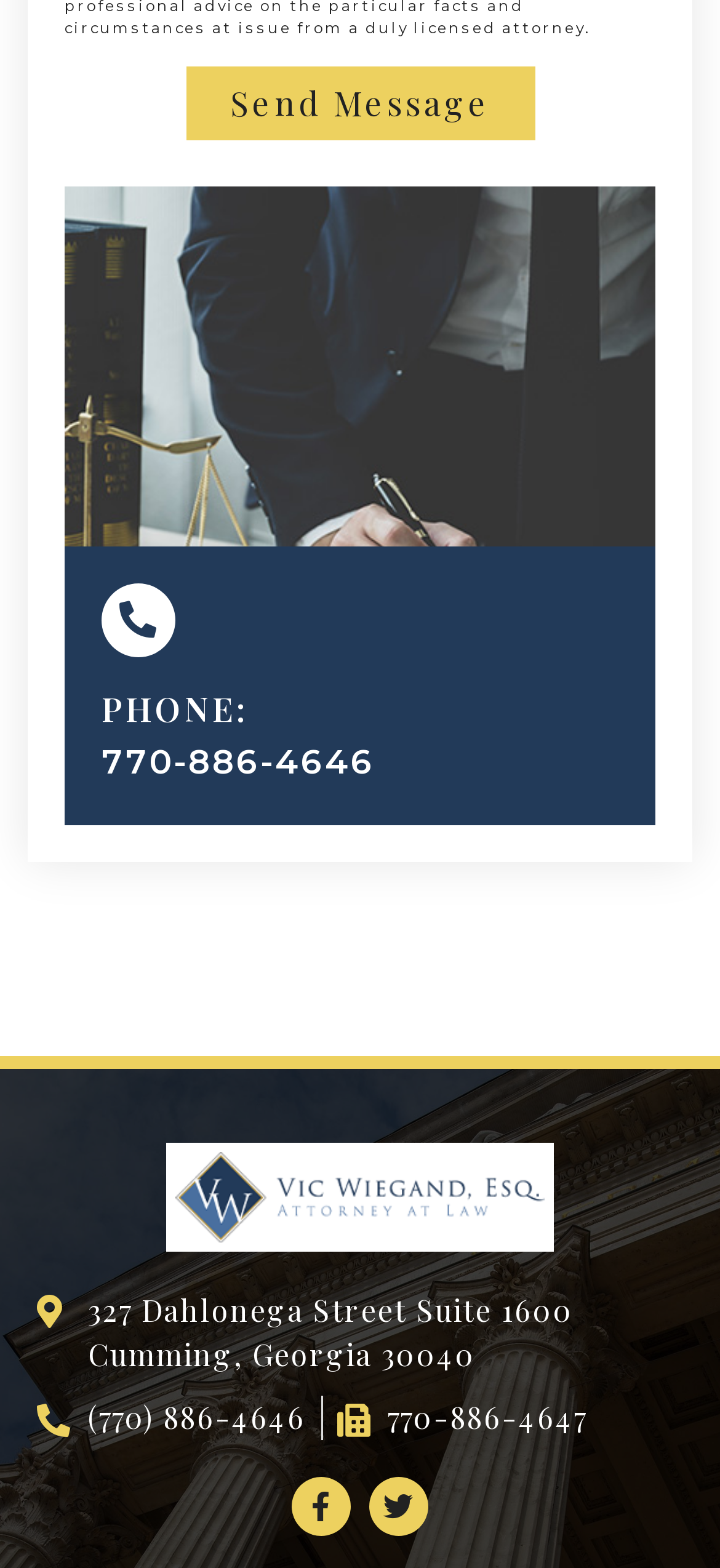Determine the bounding box for the HTML element described here: "parent_node: Alternative: name="alt_s"". The coordinates should be given as [left, top, right, bottom] with each number being a float between 0 and 1.

[0.09, 0.117, 0.177, 0.167]